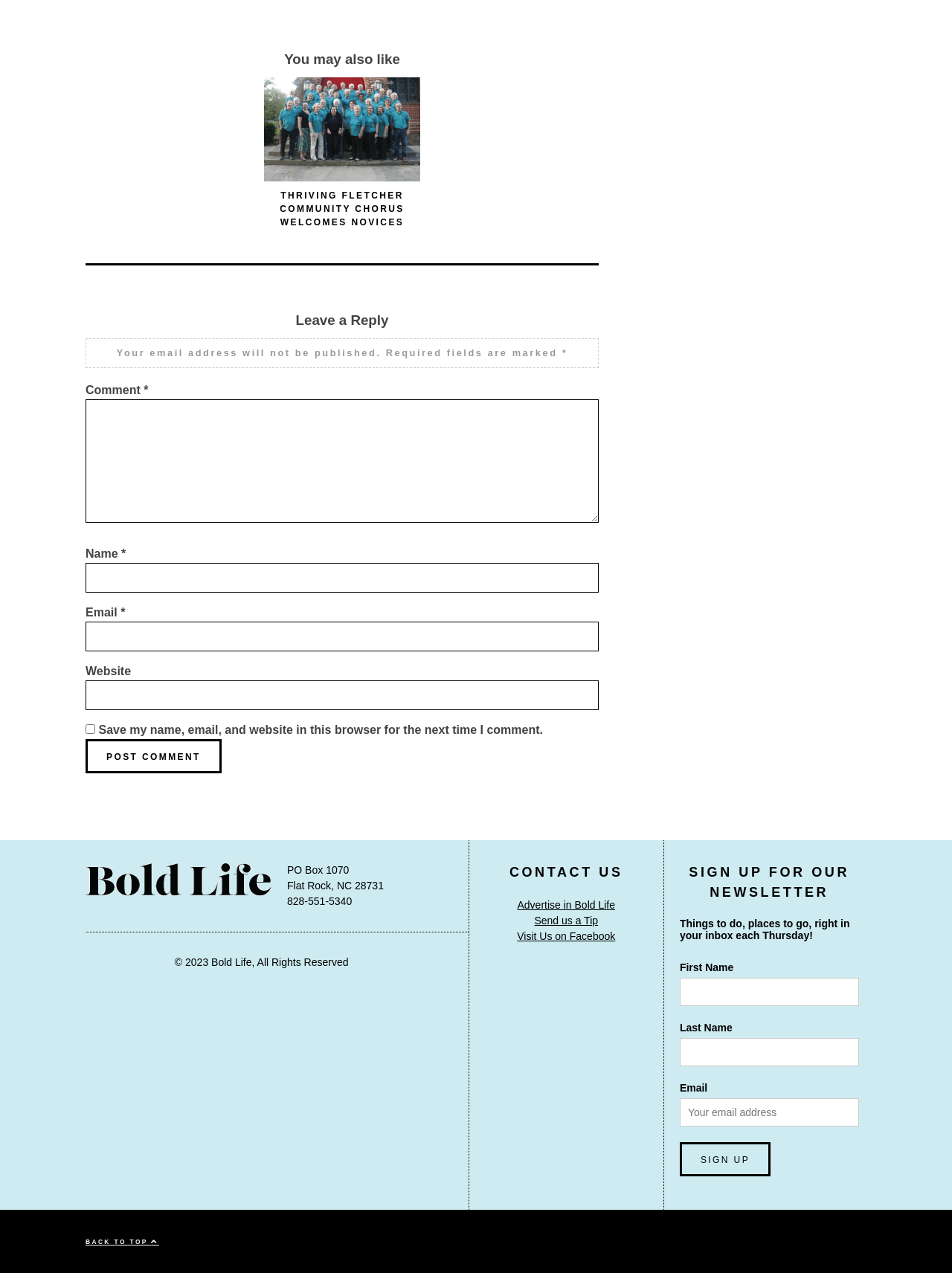Respond to the question below with a concise word or phrase:
What is the purpose of the 'Sign up' button?

To sign up for the newsletter